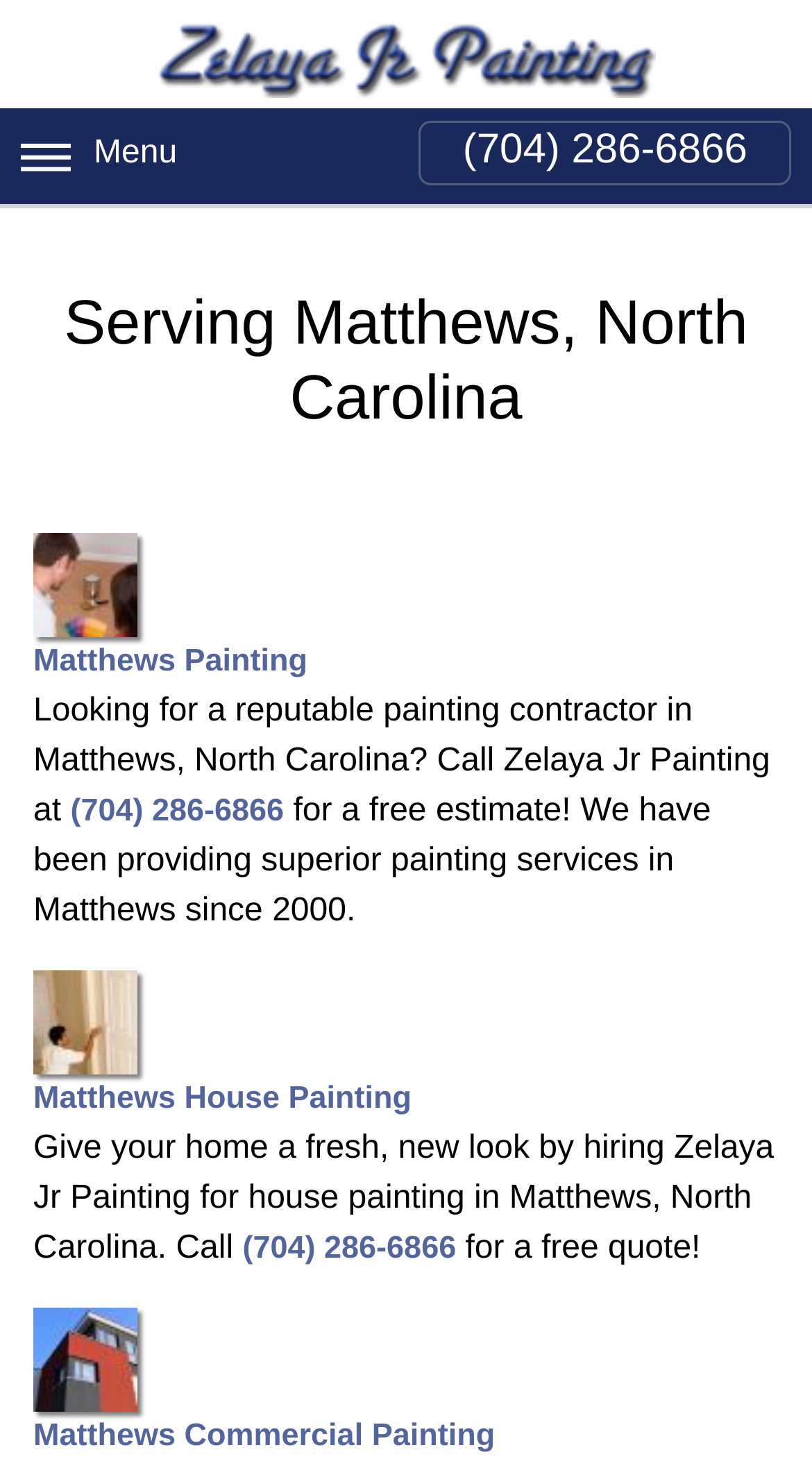What is the phone number to call for a free estimate?
Please give a detailed and elaborate explanation in response to the question.

I found the phone number by looking at the links on the webpage, specifically the ones with the text '(704) 286-6866', which appears multiple times on the page.